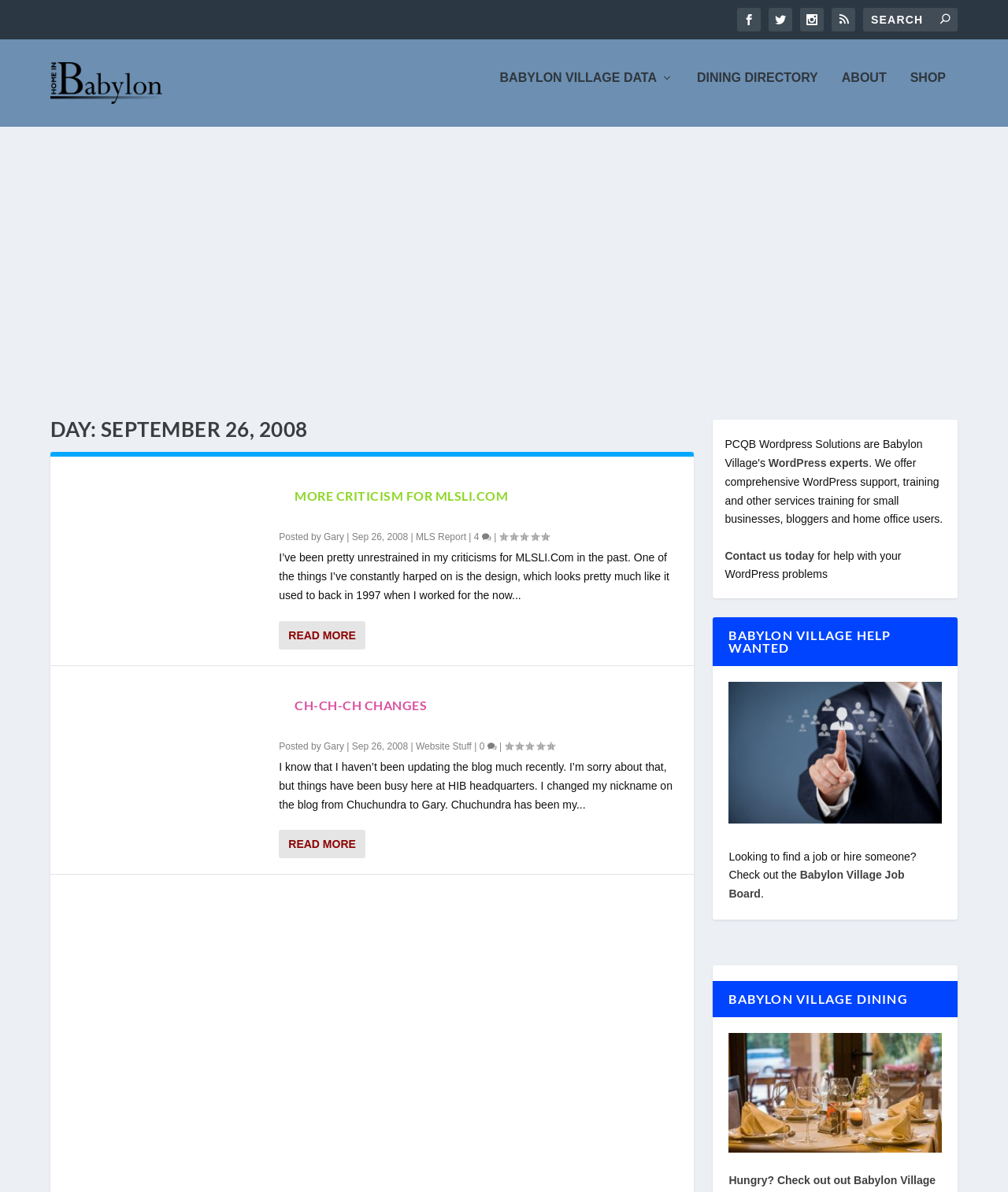Please identify the bounding box coordinates of where to click in order to follow the instruction: "Search for something".

[0.856, 0.007, 0.95, 0.026]